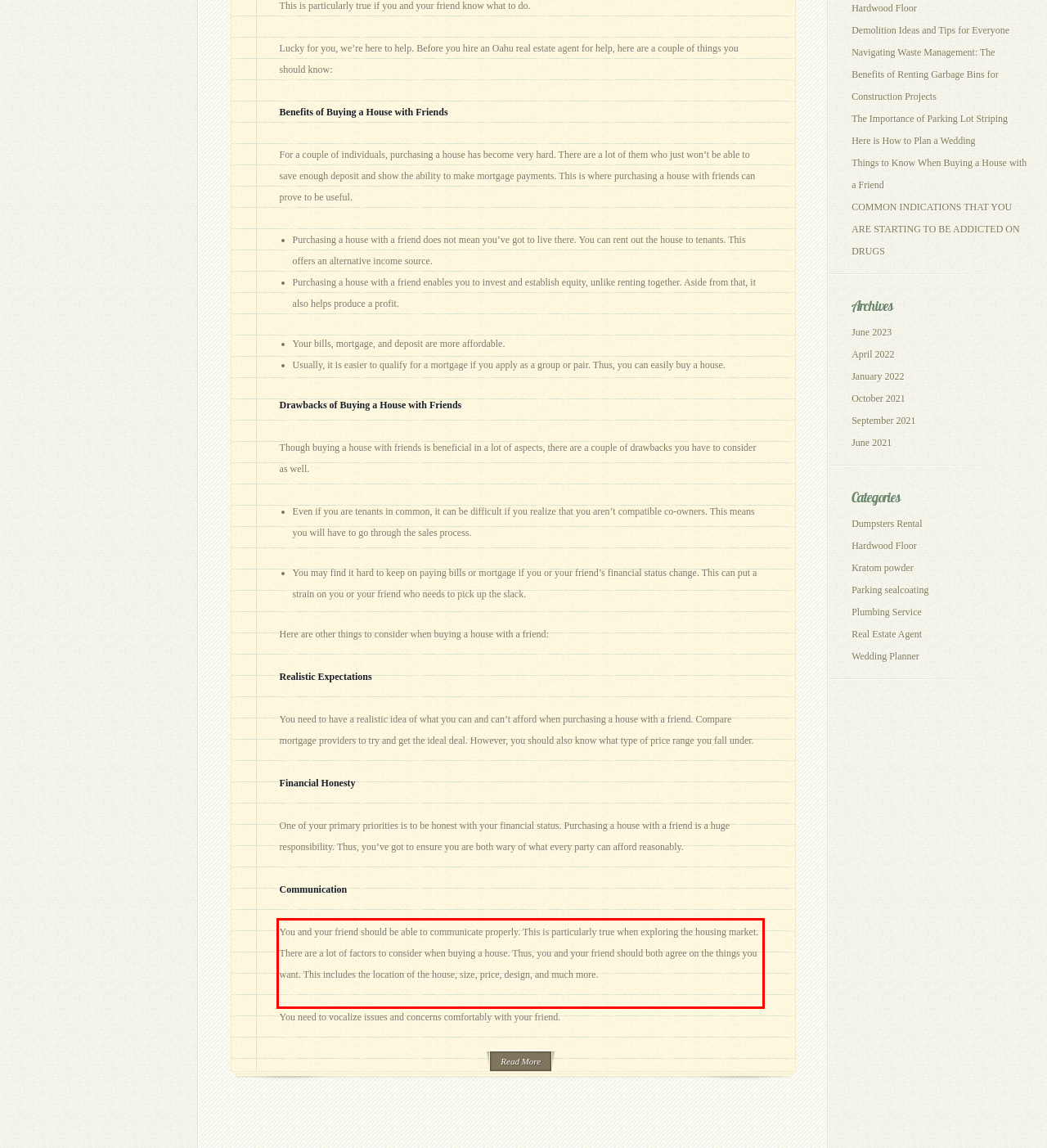Given a screenshot of a webpage, locate the red bounding box and extract the text it encloses.

You and your friend should be able to communicate properly. This is particularly true when exploring the housing market. There are a lot of factors to consider when buying a house. Thus, you and your friend should both agree on the things you want. This includes the location of the house, size, price, design, and much more.